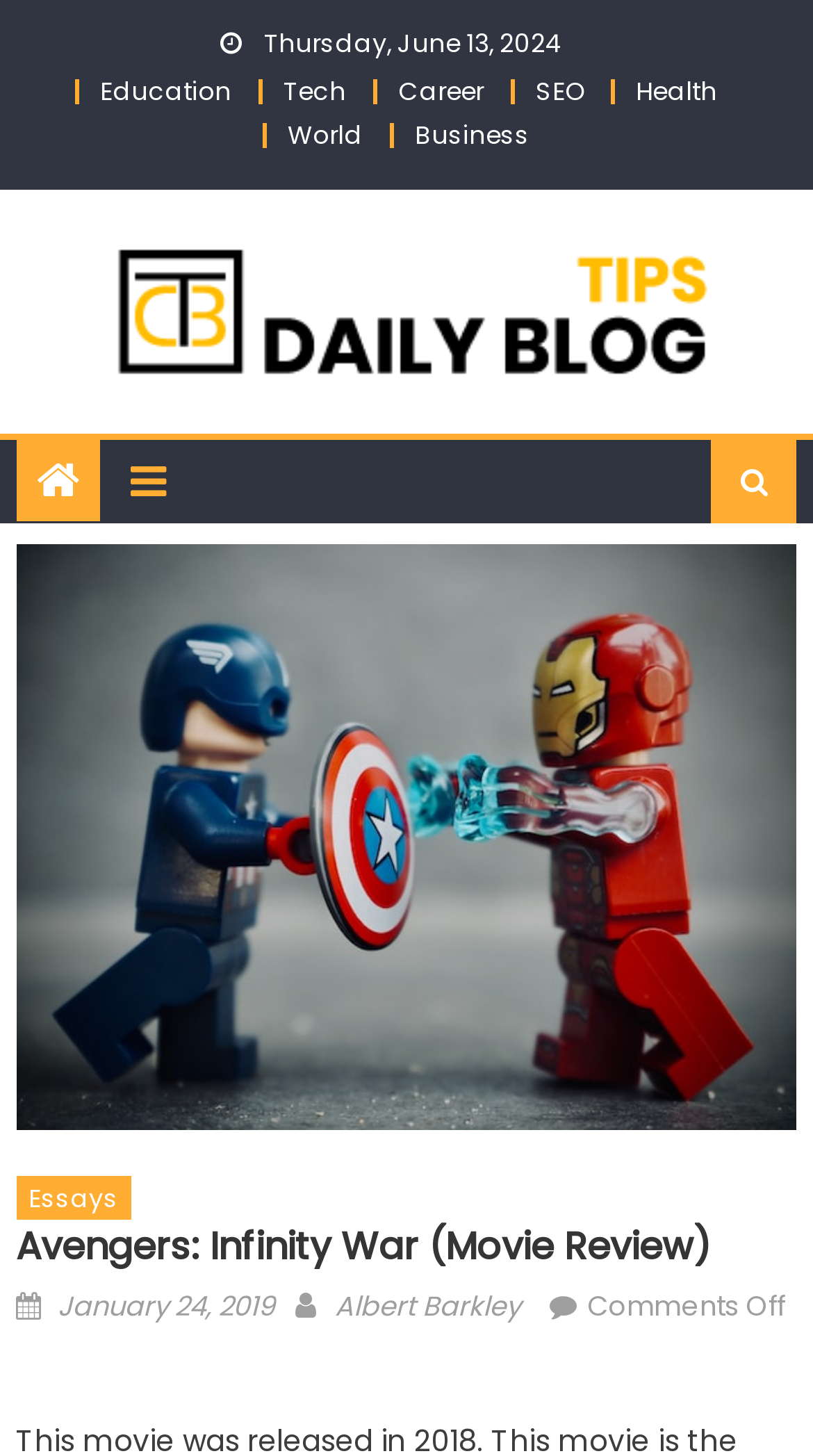Can you find the bounding box coordinates of the area I should click to execute the following instruction: "Read the 'Avengers: Infinity War (Movie Review)' article"?

[0.02, 0.841, 0.98, 0.872]